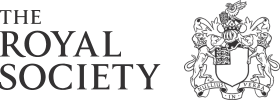What is the significance of the coat of arms? Please answer the question using a single word or phrase based on the image.

Signifies commitment to science